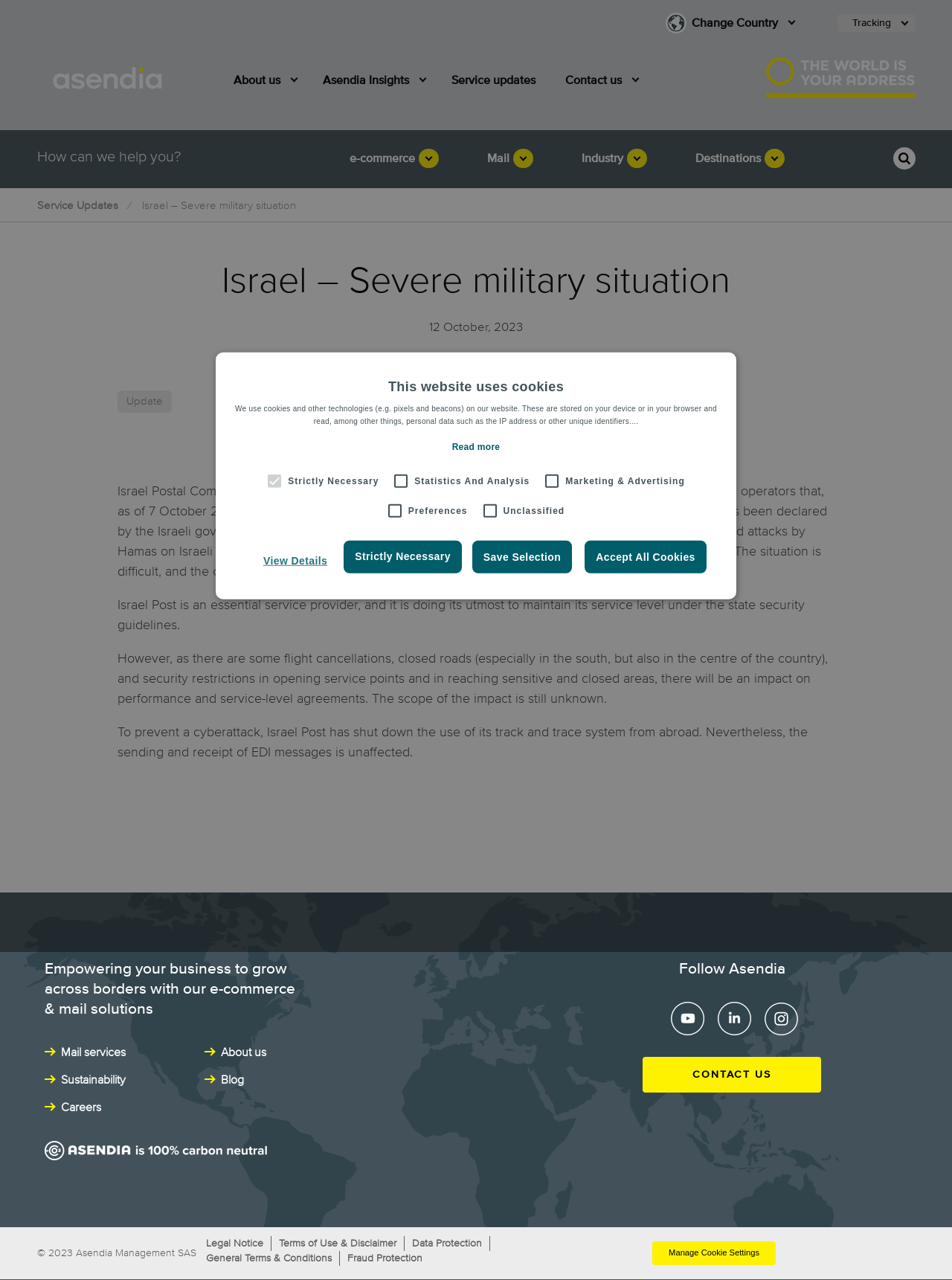What is the status of Israel Post's track and trace system?
Refer to the screenshot and deliver a thorough answer to the question presented.

To prevent a cyberattack, Israel Post has shut down the use of its track and trace system from abroad, although the sending and receipt of EDI messages is unaffected.